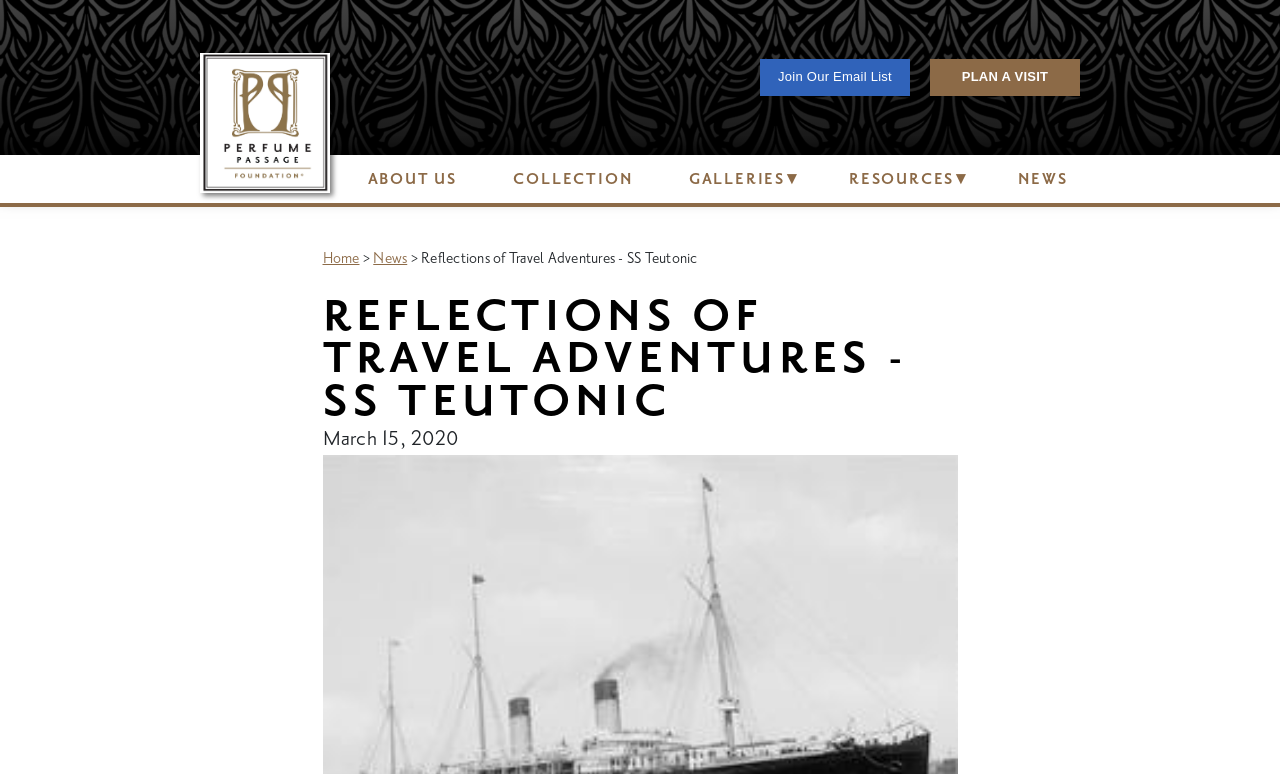Pinpoint the bounding box coordinates of the area that must be clicked to complete this instruction: "Read the news".

[0.786, 0.2, 0.844, 0.263]